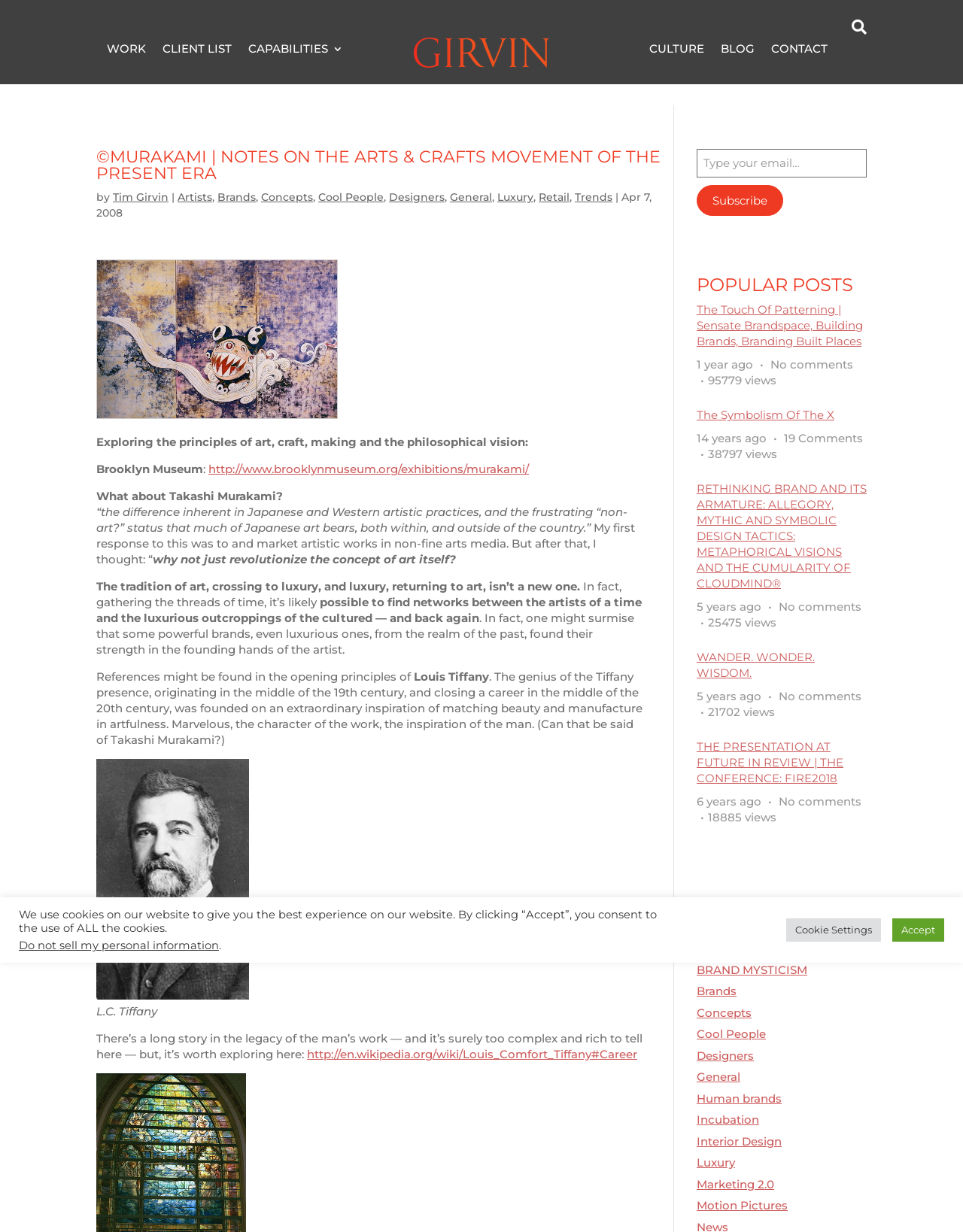Locate the UI element described by WANDER. WONDER. WISDOM. and provide its bounding box coordinates. Use the format (top-left x, top-left y, bottom-right x, bottom-right y) with all values as floating point numbers between 0 and 1.

[0.723, 0.527, 0.846, 0.552]